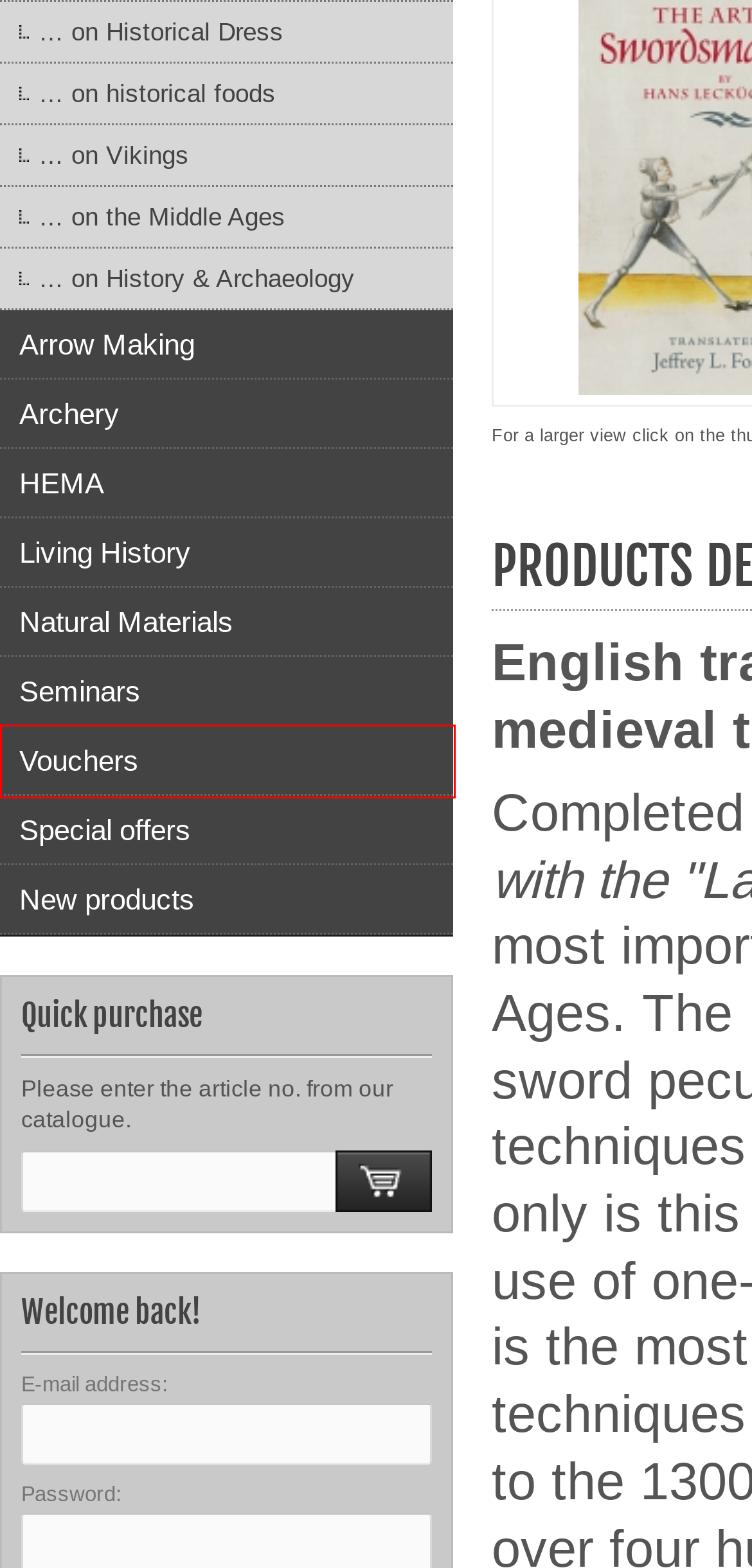You have a screenshot of a webpage with a red rectangle bounding box around a UI element. Choose the best description that matches the new page after clicking the element within the bounding box. The candidate descriptions are:
A. … on Historical Dress
B. Neue Artikel
C. Angebote
D. Bücher und Zeitschriften zu Geschichte und Archäologie
E. Gutscheine
F. … on historical foods
G. Bücher und Zeitschriften zum Thema Mittelalter
H. Kurse und Seminare von HistoFakt

E